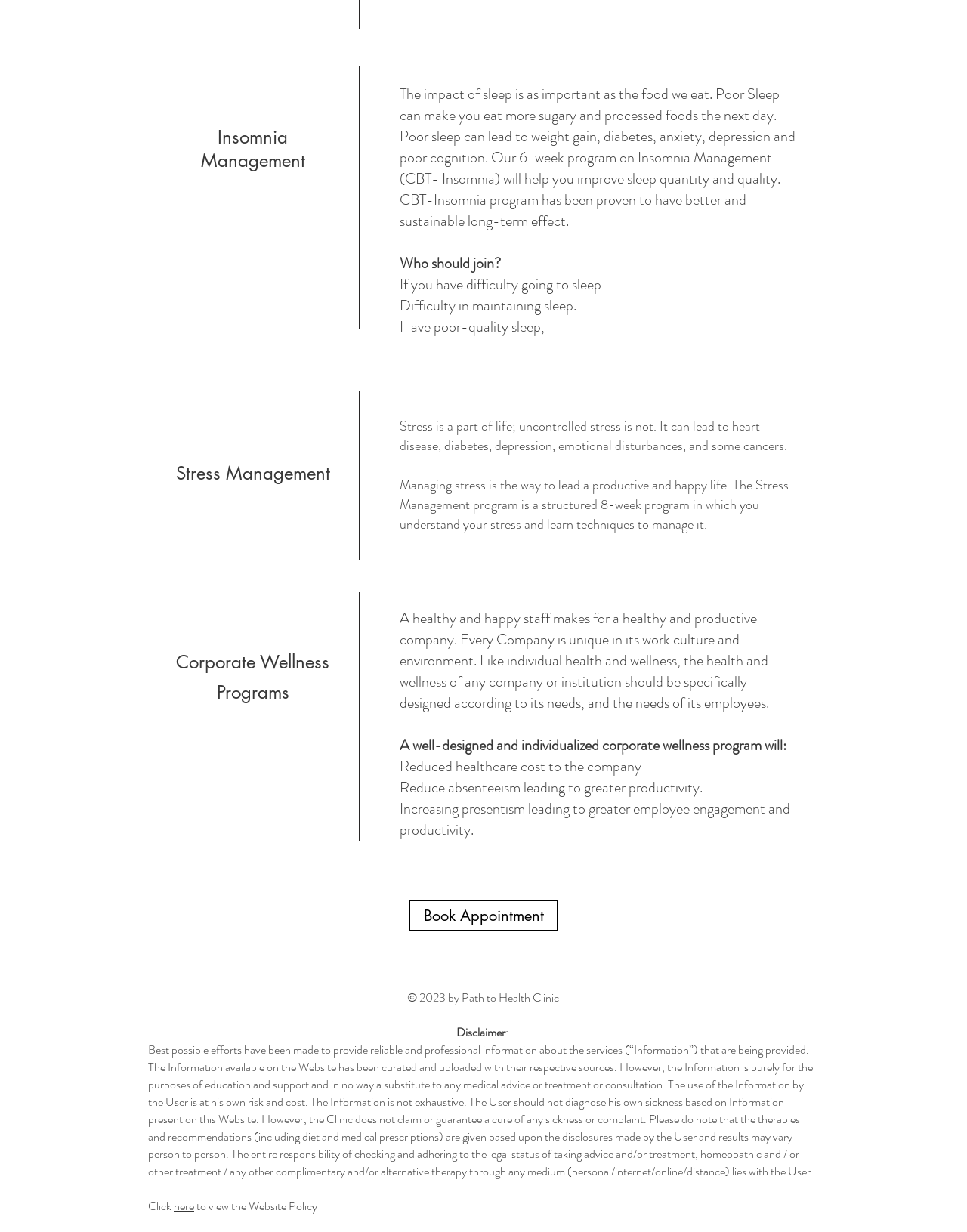What is the benefit of a well-designed corporate wellness program?
Answer with a single word or phrase by referring to the visual content.

Reduce healthcare cost